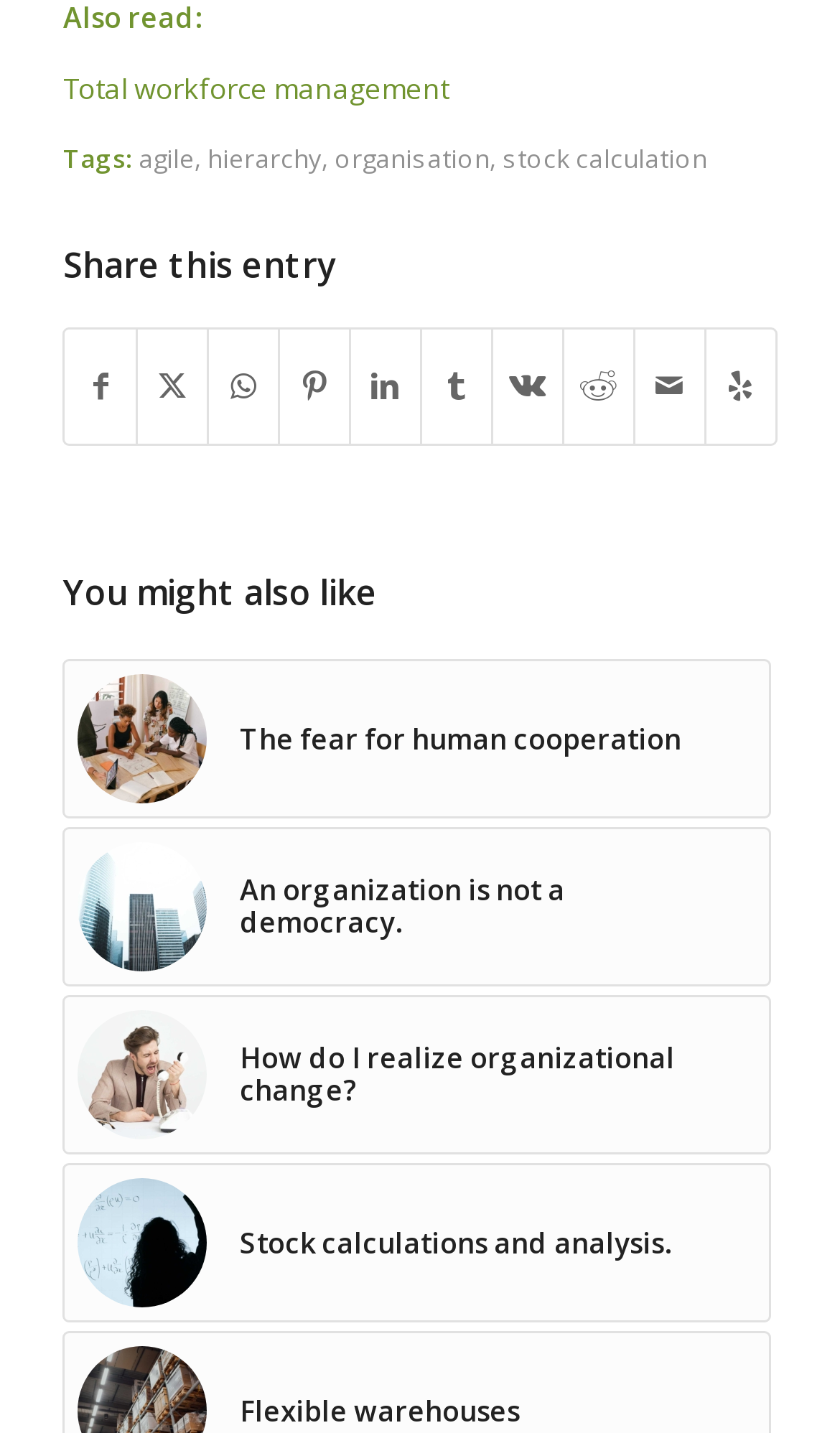Please determine the bounding box coordinates of the element to click on in order to accomplish the following task: "Select May 2024 archives". Ensure the coordinates are four float numbers ranging from 0 to 1, i.e., [left, top, right, bottom].

None